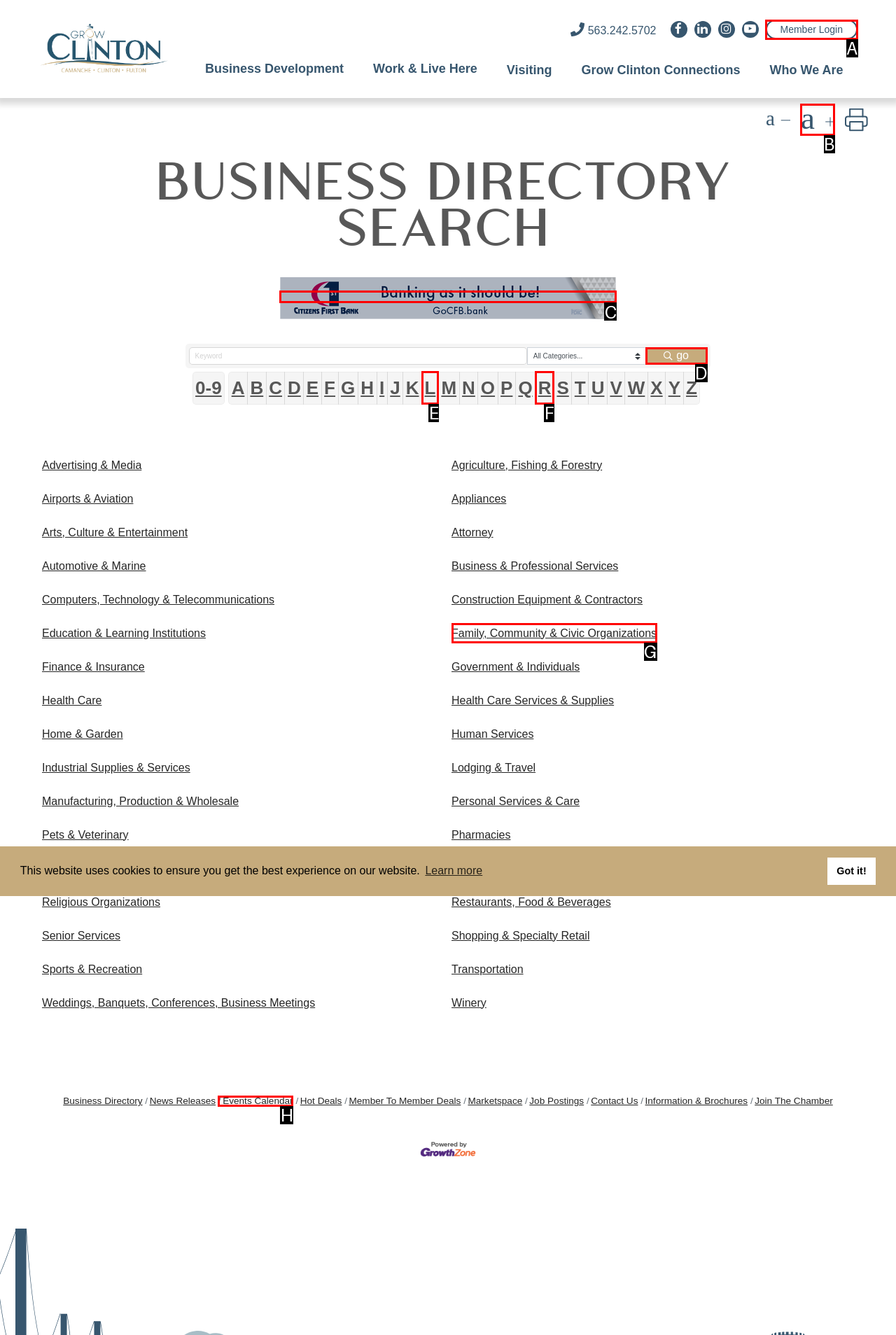From the given options, choose the one to complete the task: Click on Citizens First Bank
Indicate the letter of the correct option.

C